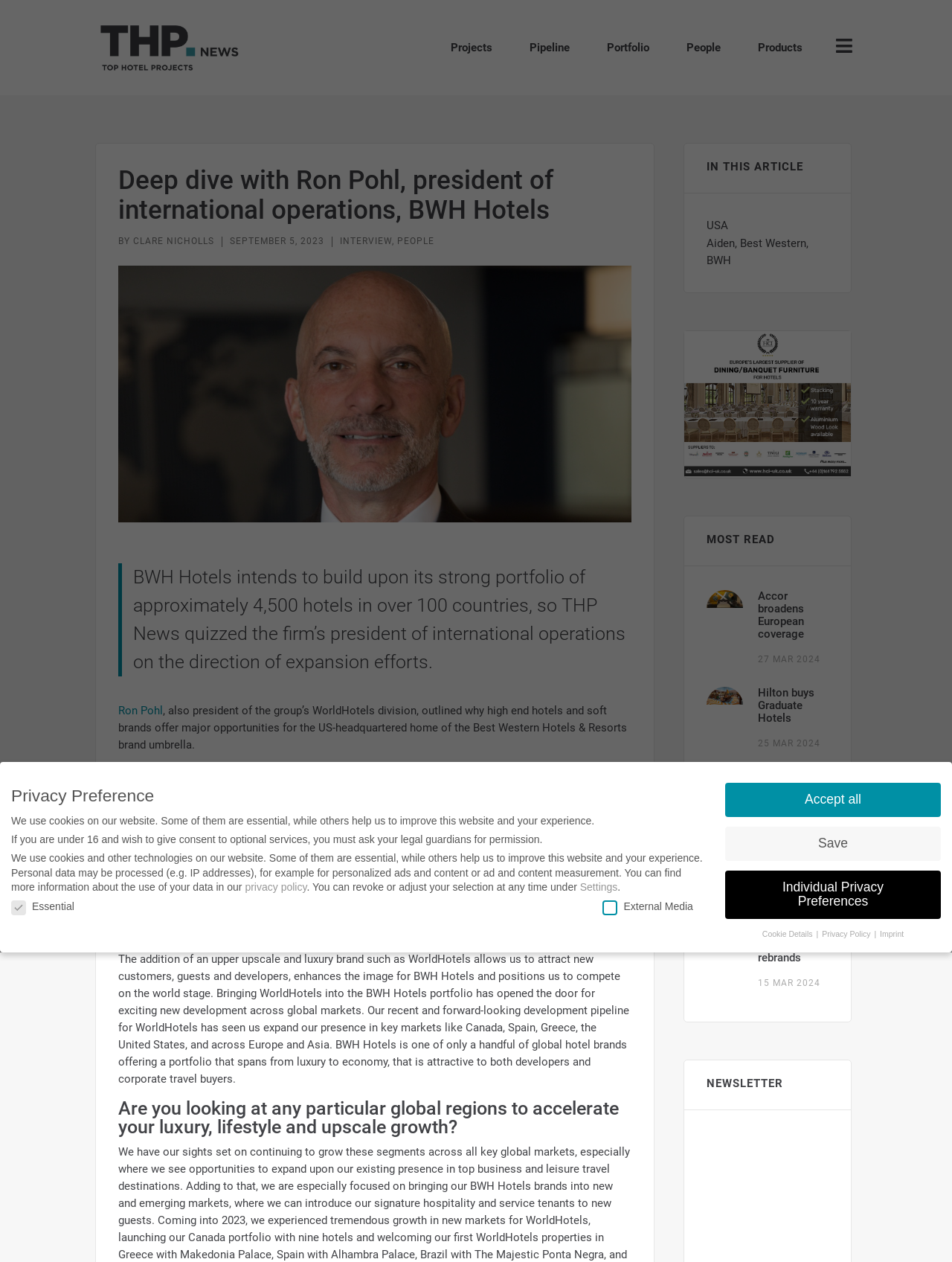Based on the element description Deutsche Hospitality rebrands, identify the bounding box coordinates for the UI element. The coordinates should be in the format (top-left x, top-left y, bottom-right x, bottom-right y) and within the 0 to 1 range.

[0.796, 0.733, 0.853, 0.764]